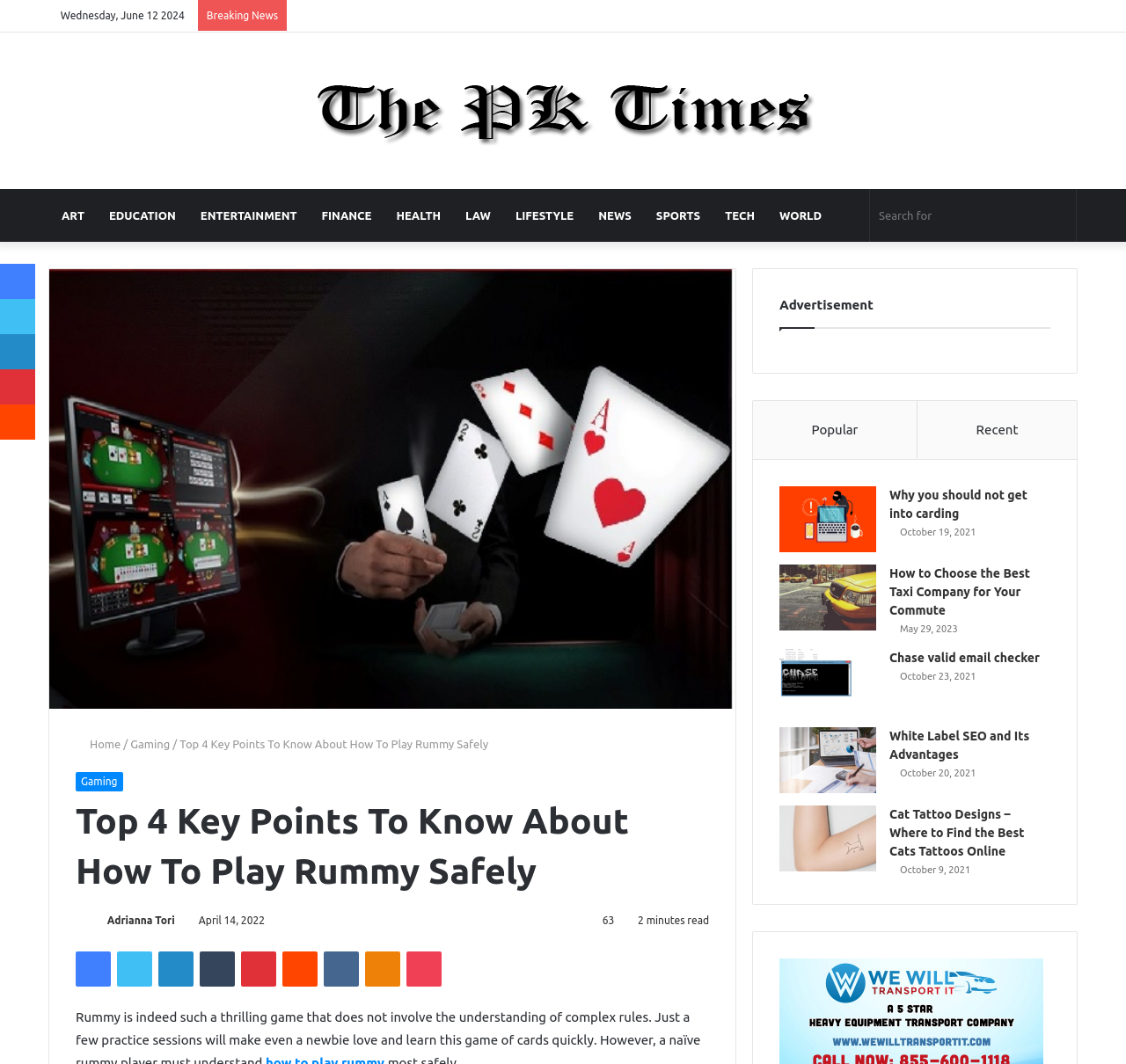How many minutes does it take to read the article 'Top 4 Key Points To Know About How To Play Rummy Safely'?
Carefully analyze the image and provide a thorough answer to the question.

The reading time of the article is mentioned below the author's name, which is 2 minutes.